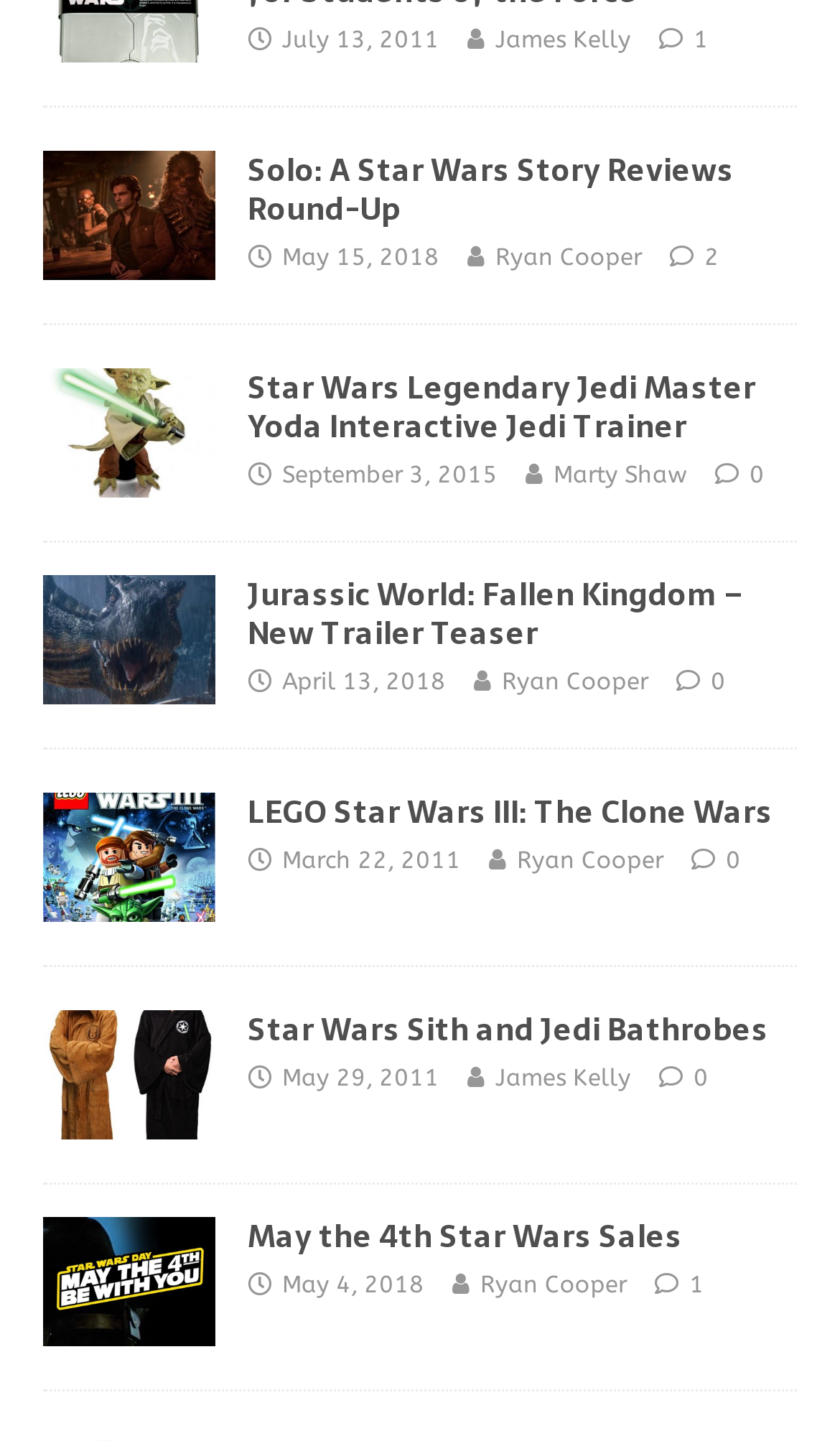Using the description: "Ryan Cooper", identify the bounding box of the corresponding UI element in the screenshot.

[0.572, 0.838, 0.746, 0.857]